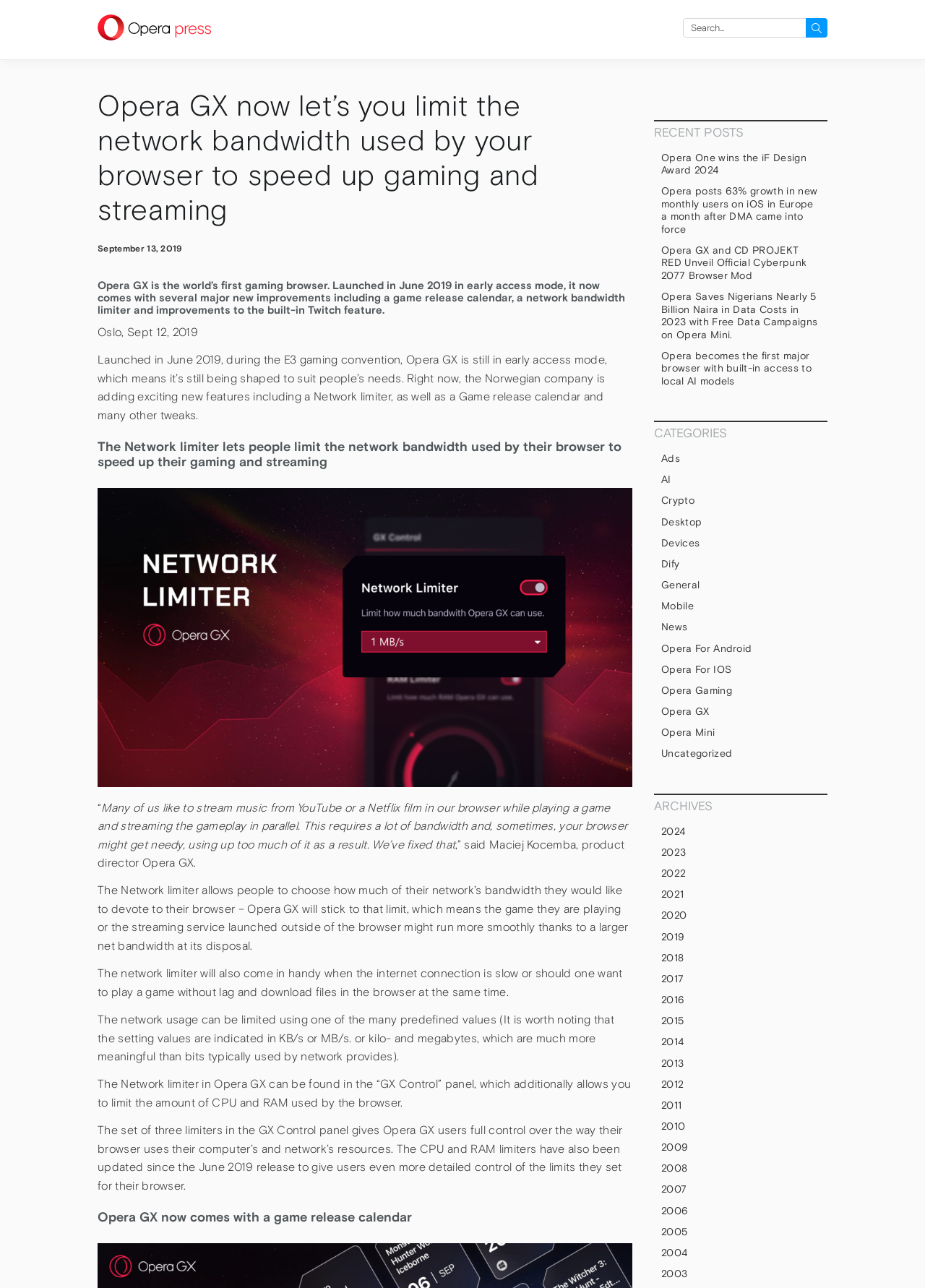Please provide a one-word or short phrase answer to the question:
What is the year when Opera GX was launched in early access mode?

2019